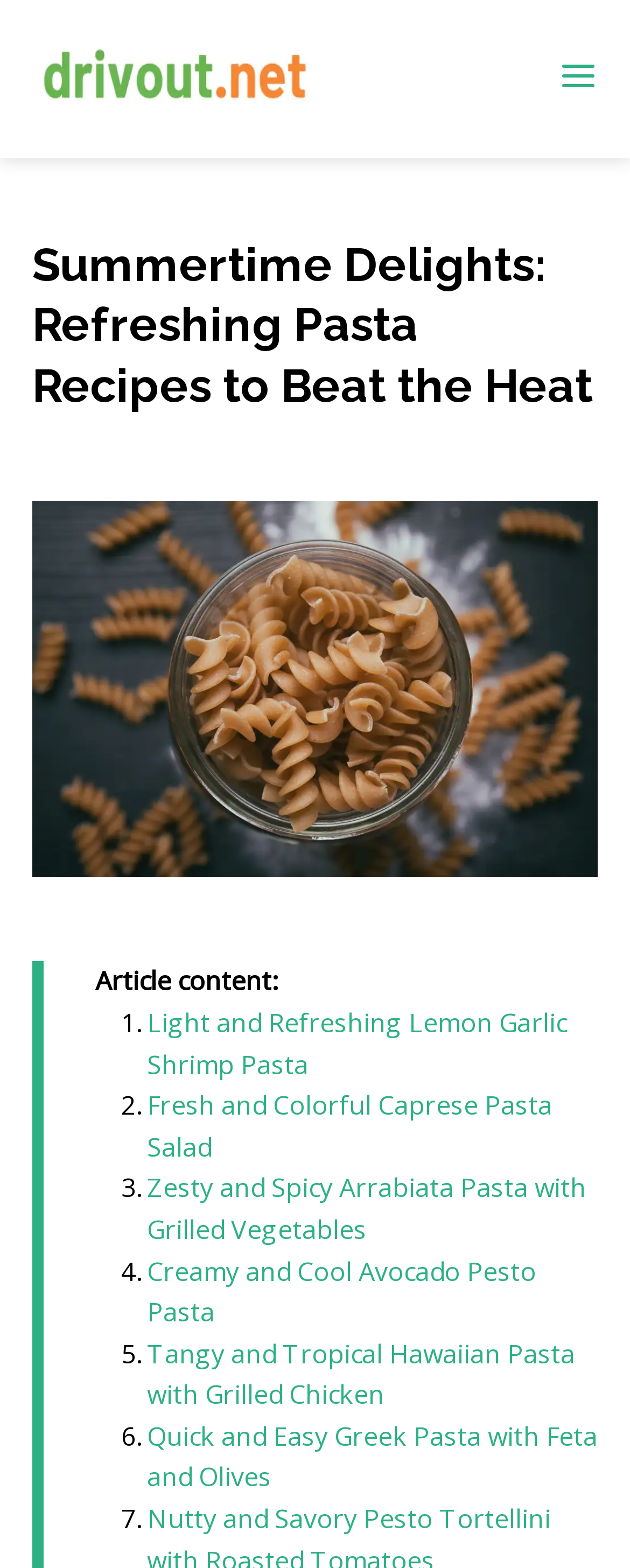Please locate the bounding box coordinates of the element that needs to be clicked to achieve the following instruction: "View the Summer Pasta Recipes image". The coordinates should be four float numbers between 0 and 1, i.e., [left, top, right, bottom].

[0.051, 0.32, 0.949, 0.56]